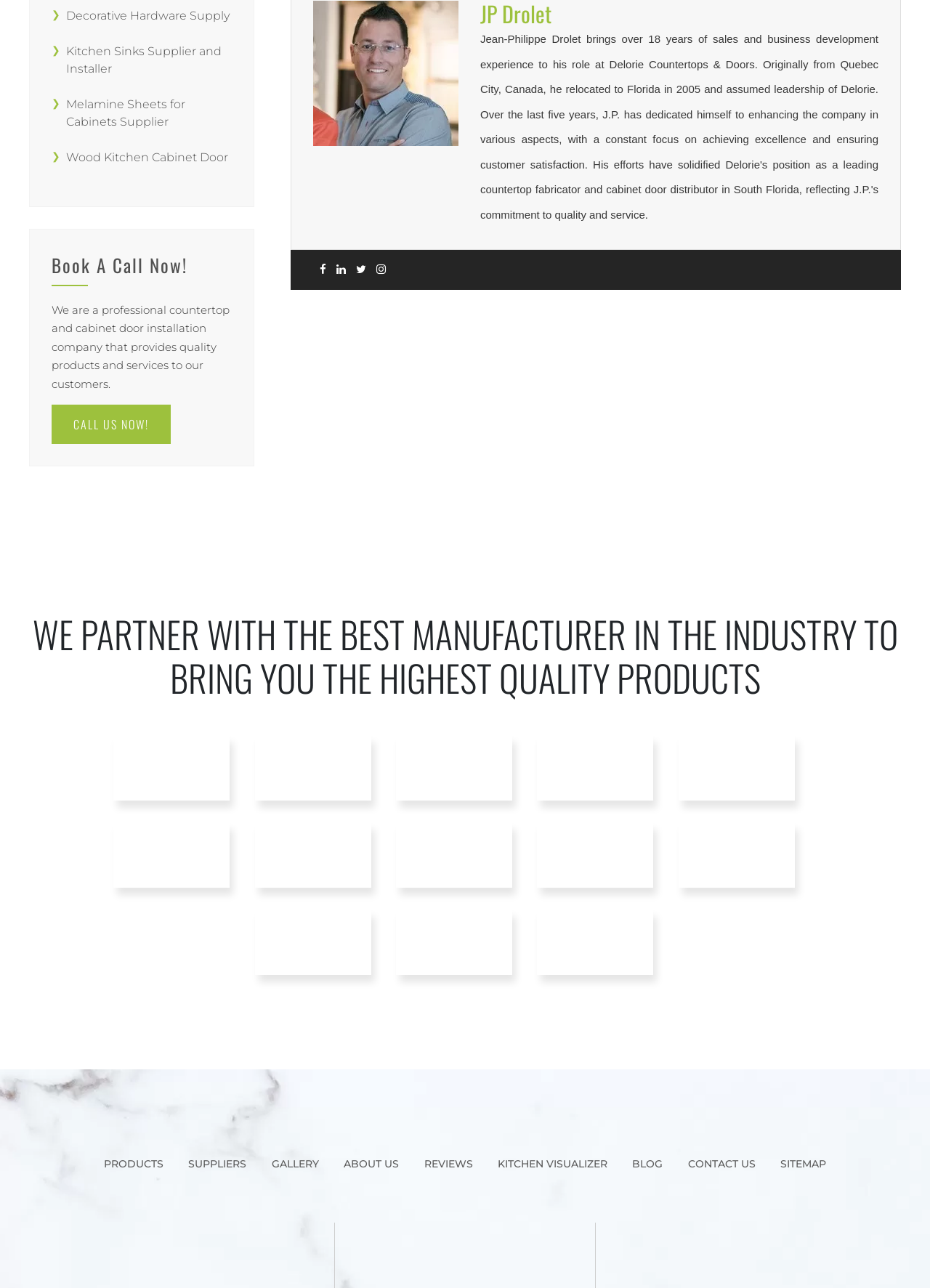Specify the bounding box coordinates of the area to click in order to execute this command: 'Visit the 'Decorative Hardware Supply' page'. The coordinates should consist of four float numbers ranging from 0 to 1, and should be formatted as [left, top, right, bottom].

[0.071, 0.007, 0.247, 0.017]